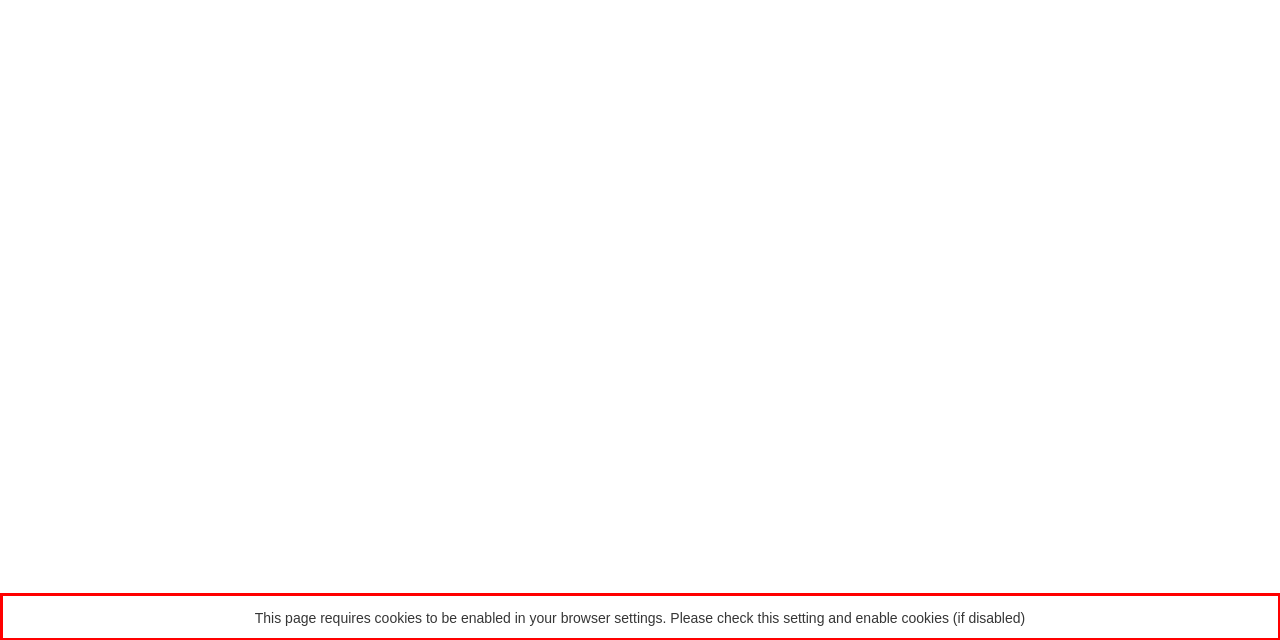Please identify the text within the red rectangular bounding box in the provided webpage screenshot.

This page requires cookies to be enabled in your browser settings. Please check this setting and enable cookies (if disabled)